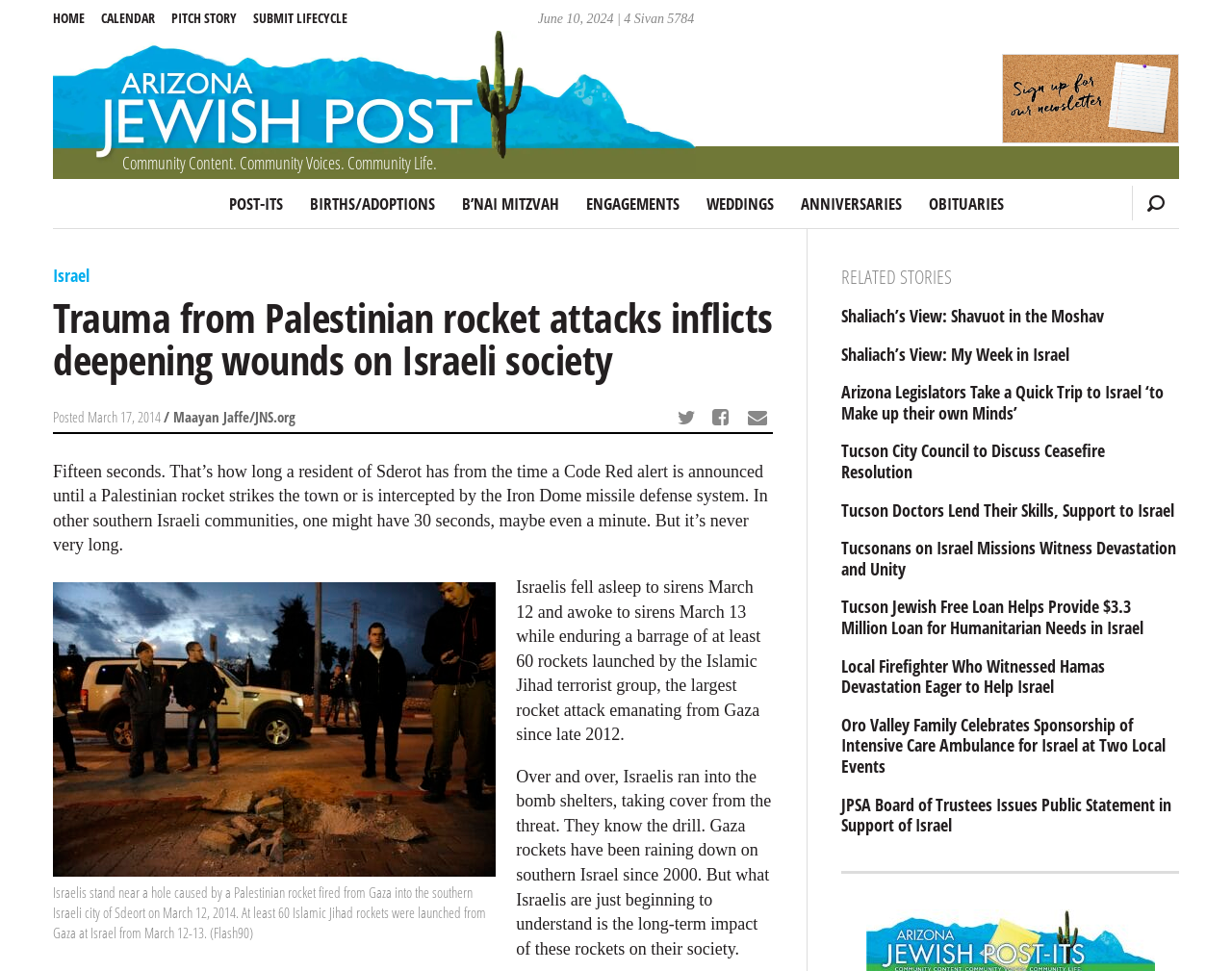Kindly determine the bounding box coordinates for the area that needs to be clicked to execute this instruction: "Click on the 'SUBMIT LIFECYCLE' link".

[0.205, 0.0, 0.293, 0.037]